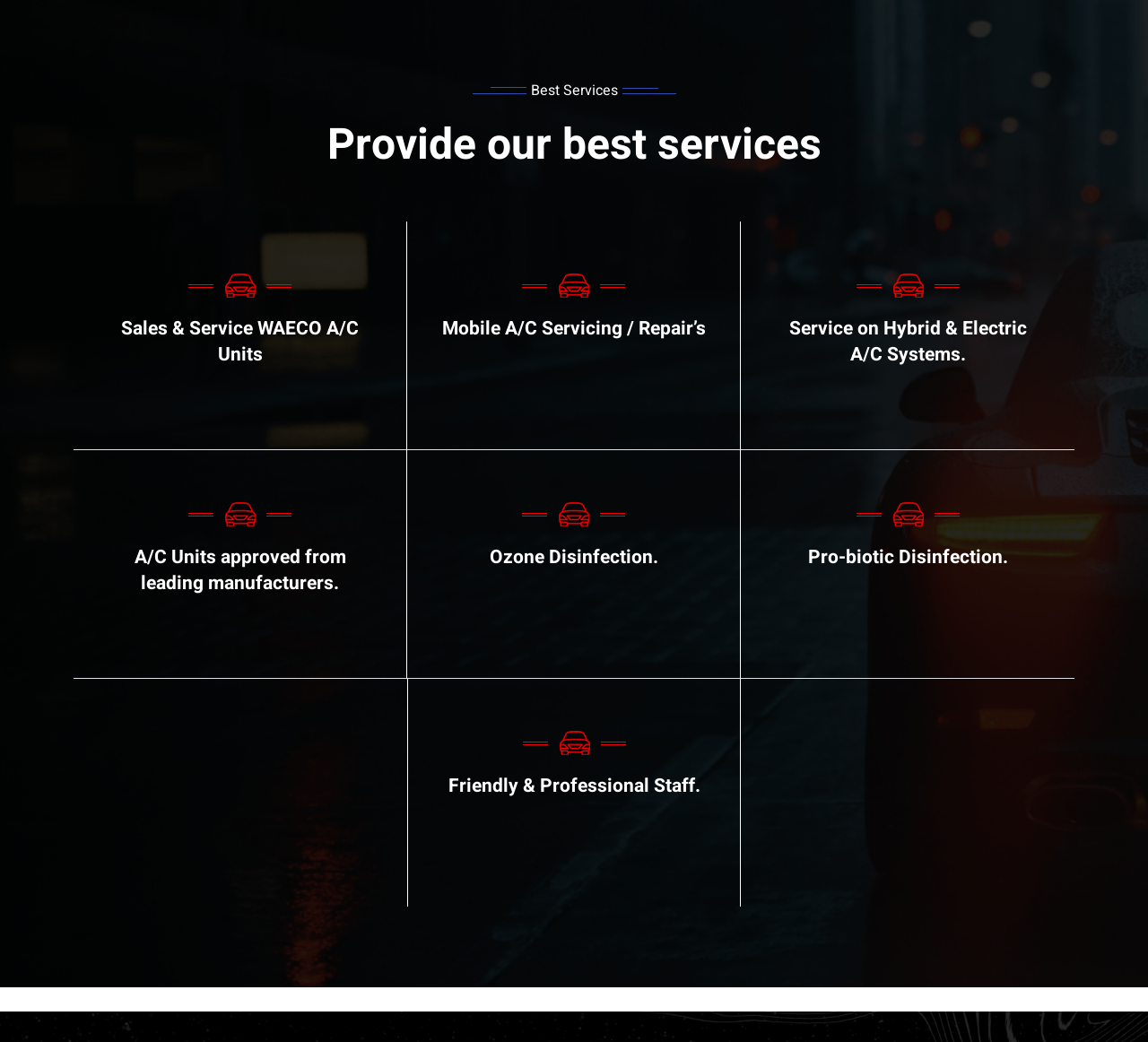Find the bounding box of the UI element described as follows: "Mobile A/C Servicing / Repair’s".

[0.355, 0.212, 0.645, 0.432]